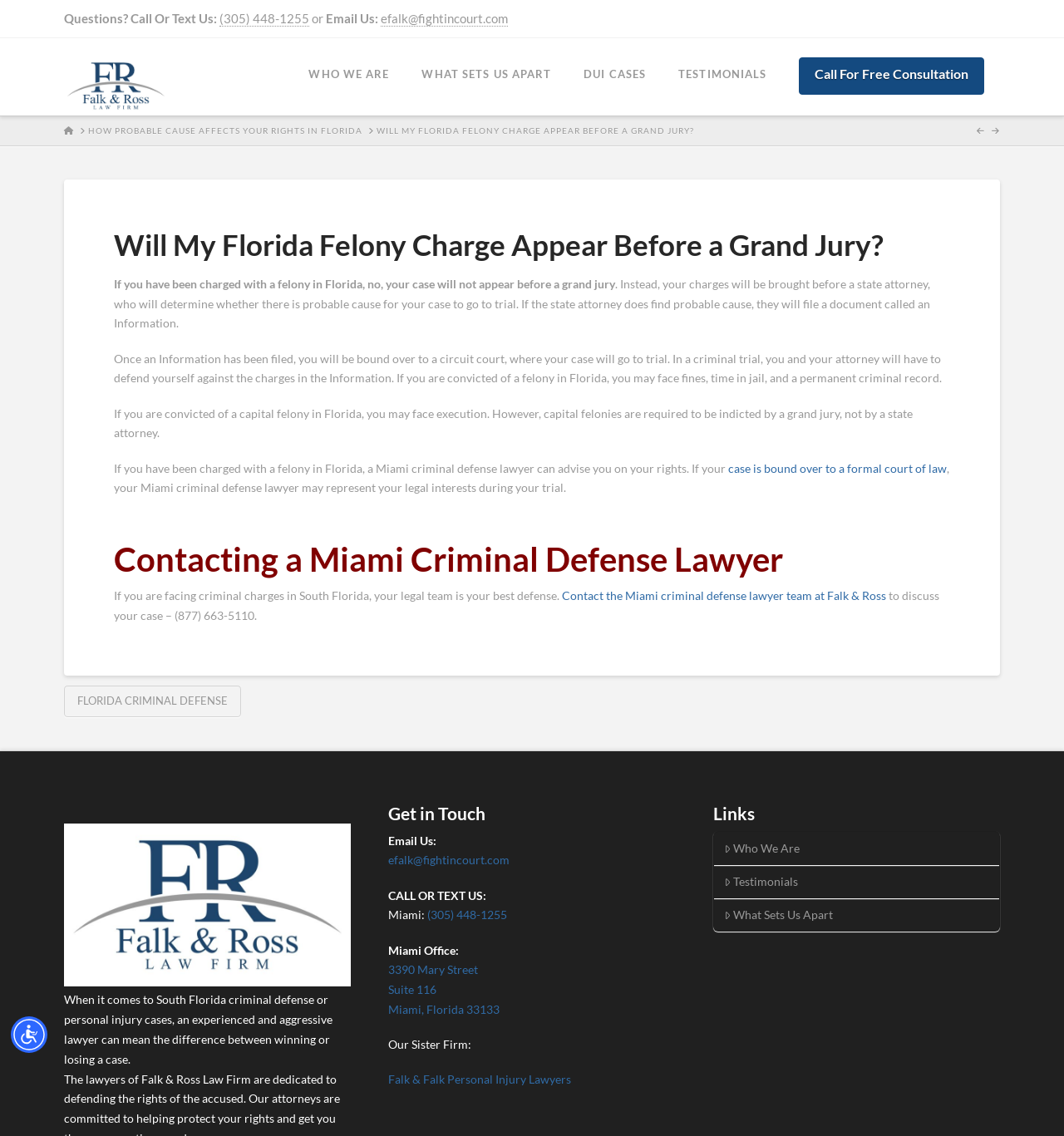Offer a detailed account of what is visible on the webpage.

This webpage is about a Miami criminal defense lawyer, specifically discussing felony charges in Florida and the role of a grand jury. At the top, there is an accessibility menu button and a navigation section with links to "WHO WE ARE", "WHAT SETS US APART", "DUI CASES", "TESTIMONIALS", and "Call For Free Consultation". Below this, there is a breadcrumb navigation section with links to "HOME", "HOW PROBABLE CAUSE AFFECTS YOUR RIGHTS IN FLORIDA", and "WILL MY FLORIDA FELONY CHARGE APPEAR BEFORE A GRAND JURY?".

The main content of the page is an article that explains the process of felony charges in Florida, stating that a grand jury is not involved. Instead, a state attorney determines probable cause, and if found, files an Information, which leads to a trial in a circuit court. The article also mentions the potential consequences of a felony conviction, including fines, jail time, and a permanent criminal record.

The article continues to discuss the role of a Miami criminal defense lawyer in advising and representing individuals charged with a felony. There is a call to action to contact the lawyer team at Falk & Ross to discuss a case.

At the bottom of the page, there is a footer section with links to "FLORIDA CRIMINAL DEFENSE" and a section titled "Get in Touch" with contact information, including an email address, phone numbers, and a physical address. There is also a section titled "Links" with links to "Who We Are", "Testimonials", and "What Sets Us Apart".